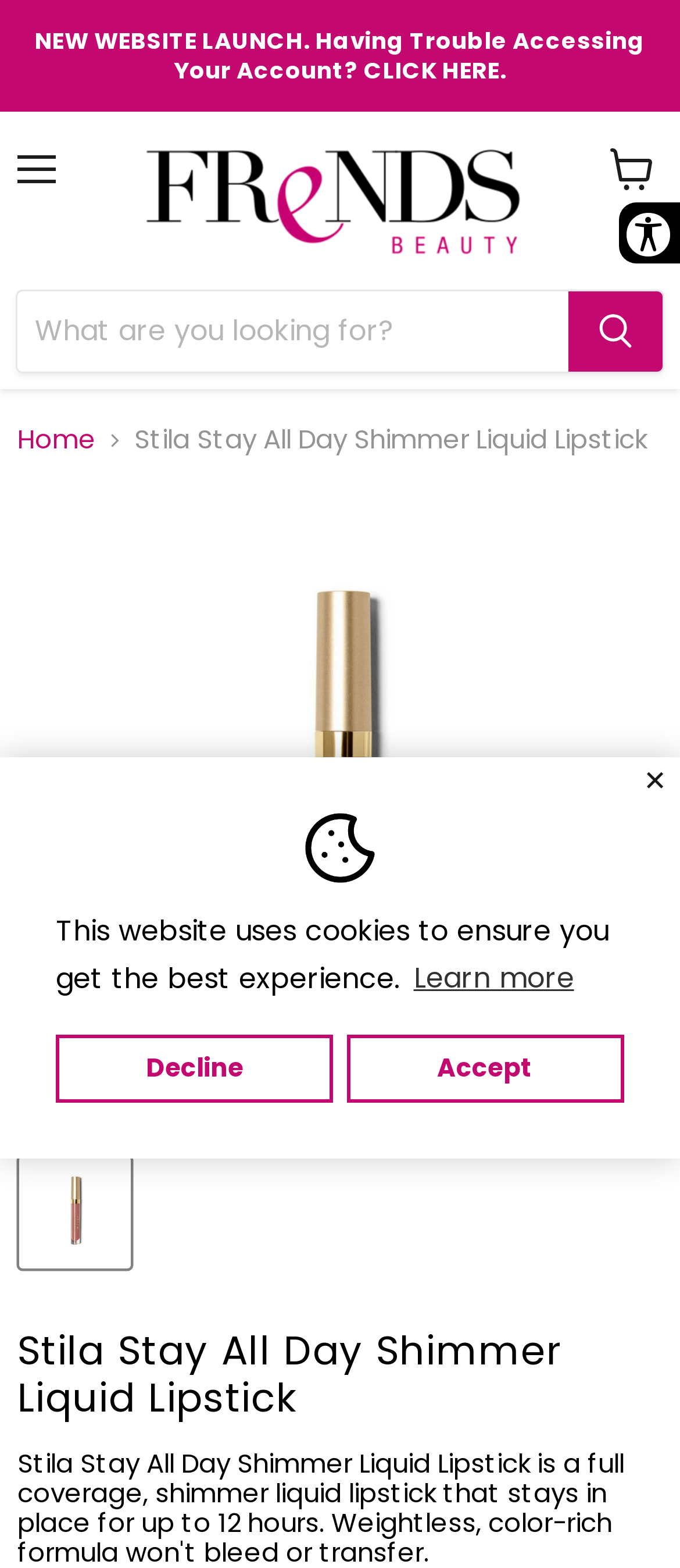What is the type of product?
Please respond to the question with a detailed and informative answer.

From the image and the text on the webpage, I can infer that the product is a lipstick, specifically a shimmer liquid lipstick.